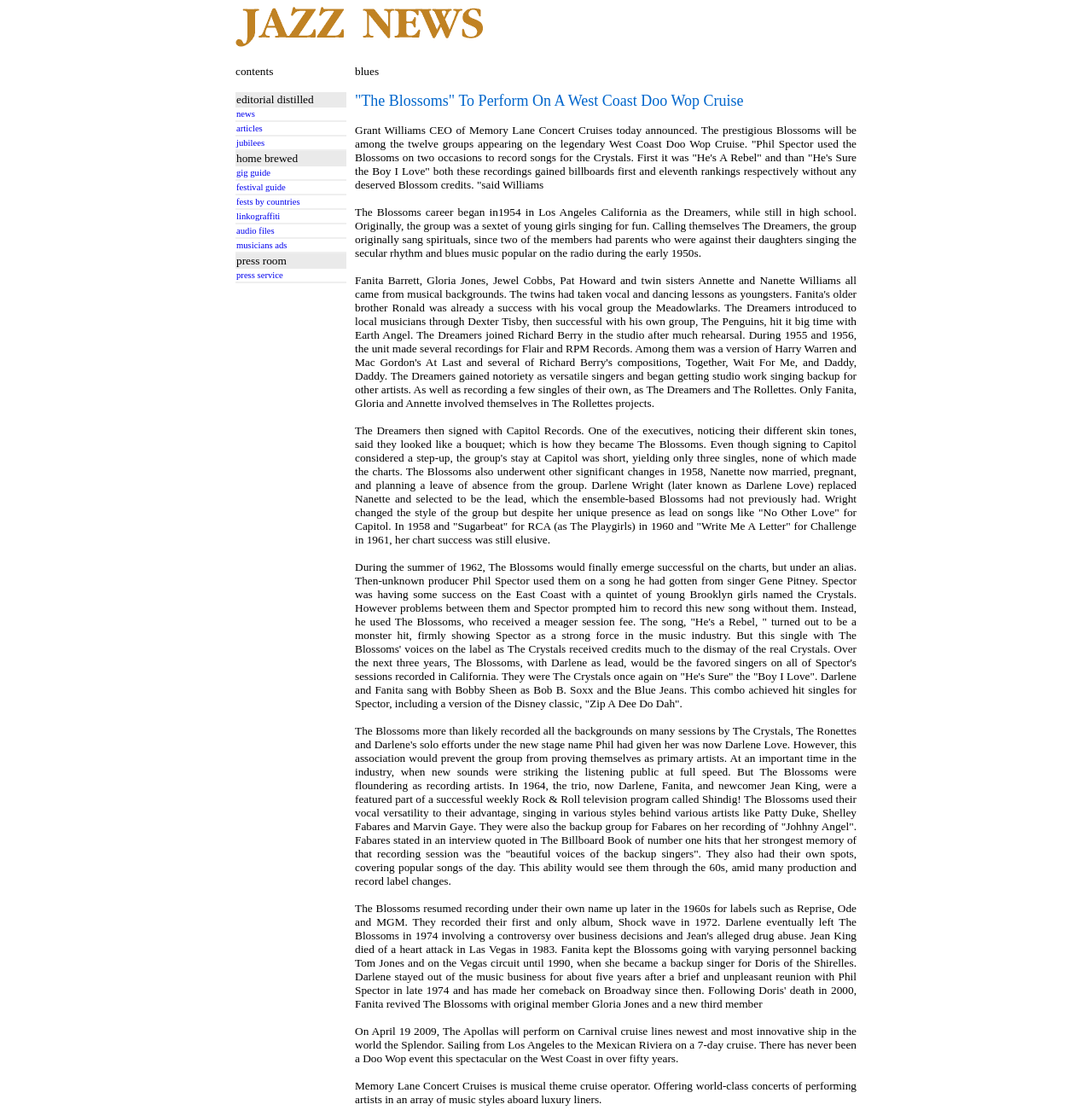Please determine the bounding box coordinates of the section I need to click to accomplish this instruction: "click festival guide".

[0.216, 0.164, 0.316, 0.172]